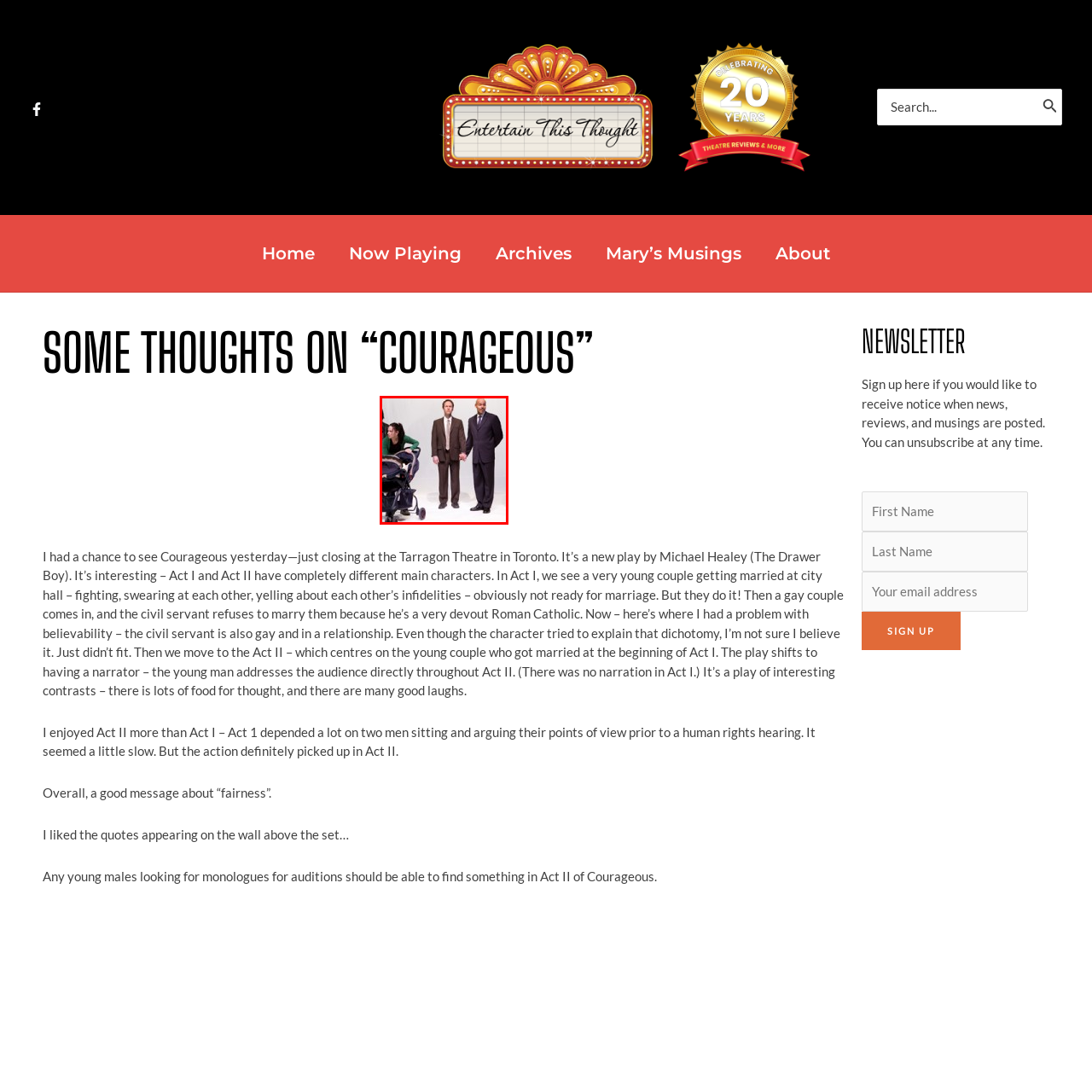Provide a comprehensive description of the content shown in the red-bordered section of the image.

This image depicts a pivotal scene from the play "Courageous," showcasing a moment that explores themes of relationships and societal issues. In the foreground, two men stand closely together, holding hands, which suggests a bond or connection amidst the backdrop of an emotional narrative. One of the men is dressed in formal attire, signifying perhaps a role of authority or seriousness, while the other has a more casual look. 

To the left, a woman is shown interacting with a stroller, which could imply a narrative moment surrounding family dynamics or the realities of parenthood. The backdrop is a minimalist set design that enhances the focus on the characters, allowing the audience to immerse themselves in their story without distraction. The contrasting depictions of the characters invite reflection on contemporary issues regarding marriage, identity, and the challenges of human relationships, making this scene both poignant and thought-provoking.